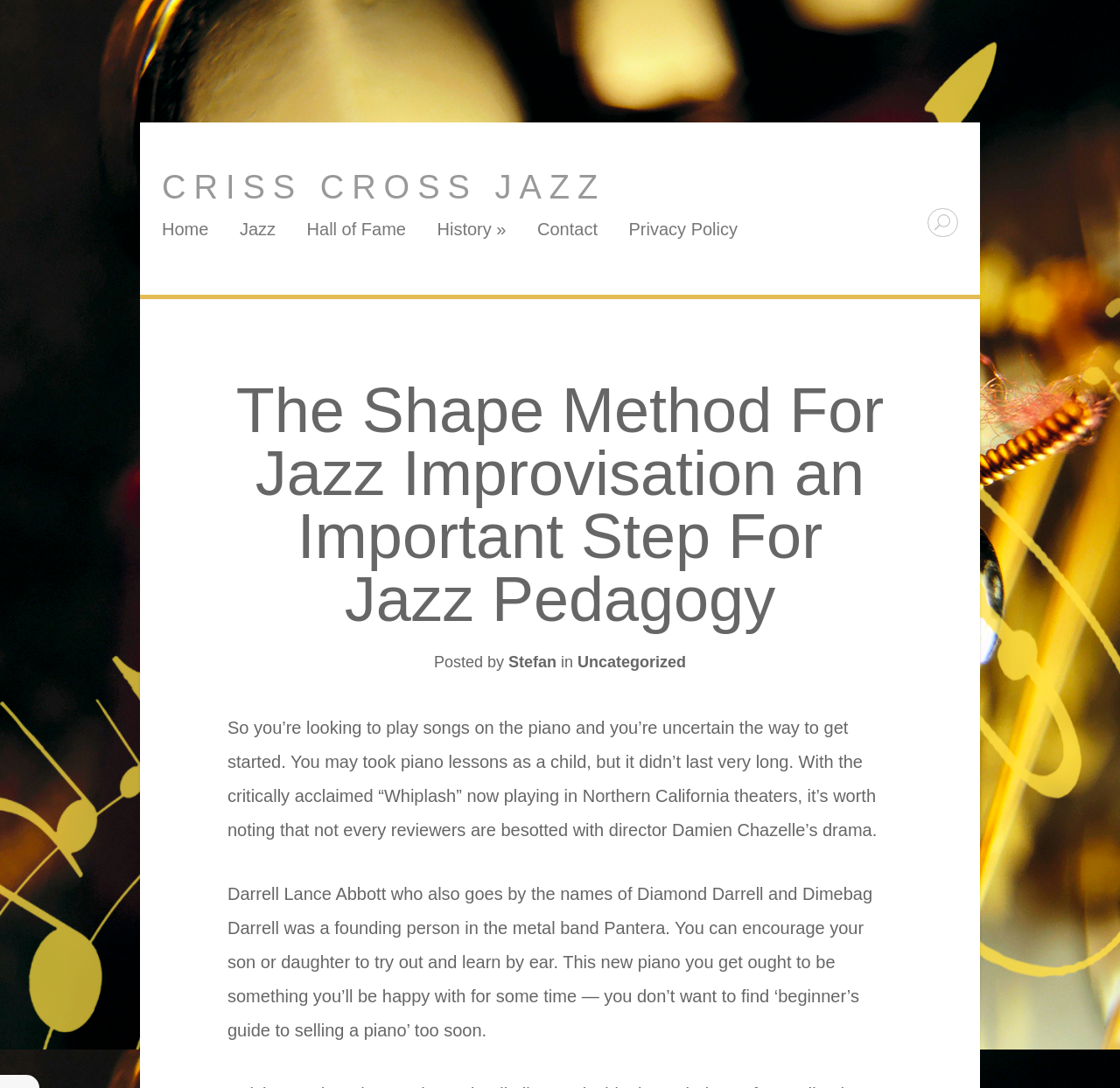Give a one-word or one-phrase response to the question: 
How many links are in the top navigation bar?

6